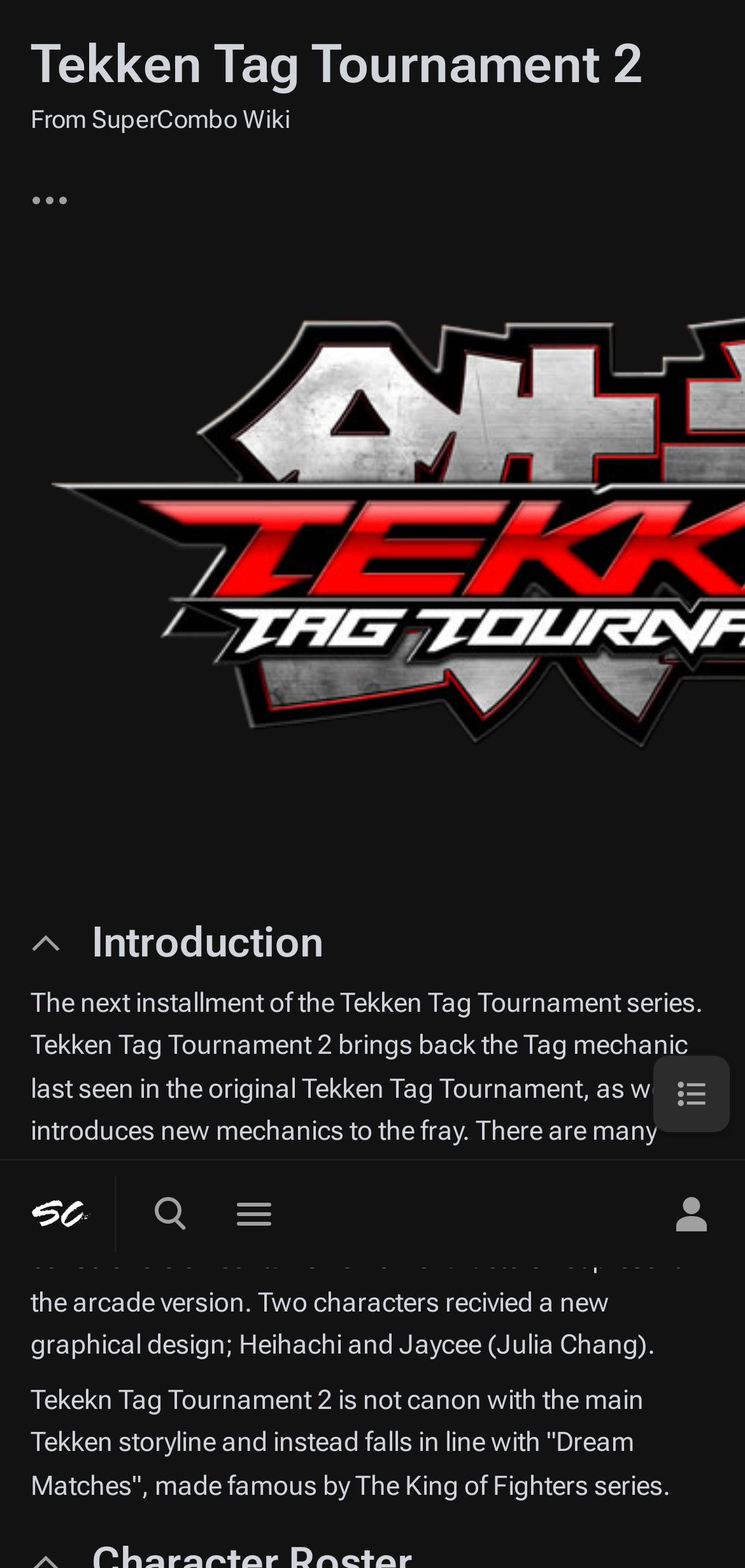Provide a single word or phrase to answer the given question: 
What is the main mechanic introduced in Tekken Tag Tournament 2?

Tag mechanic